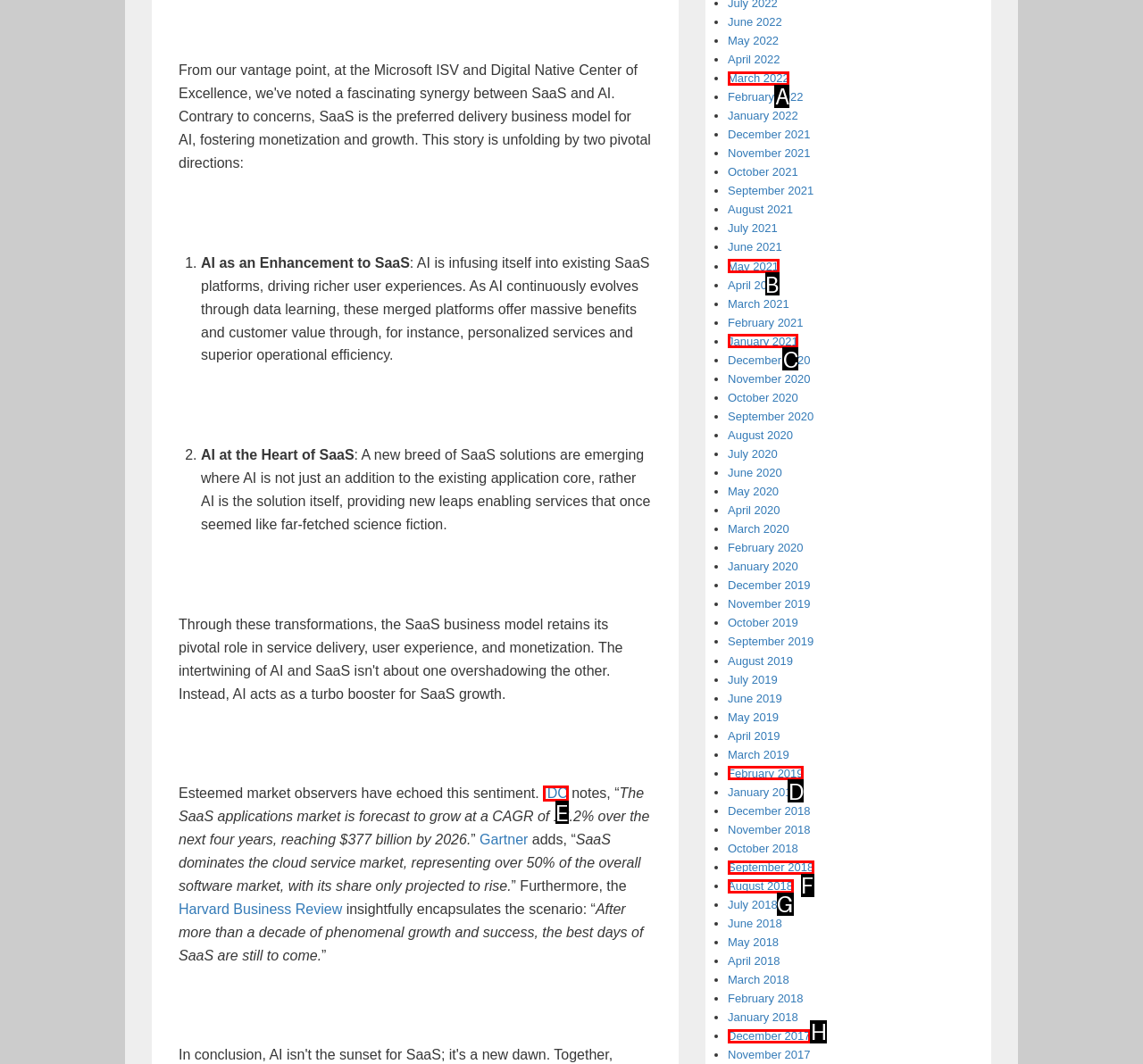Look at the highlighted elements in the screenshot and tell me which letter corresponds to the task: Click on IDC.

E